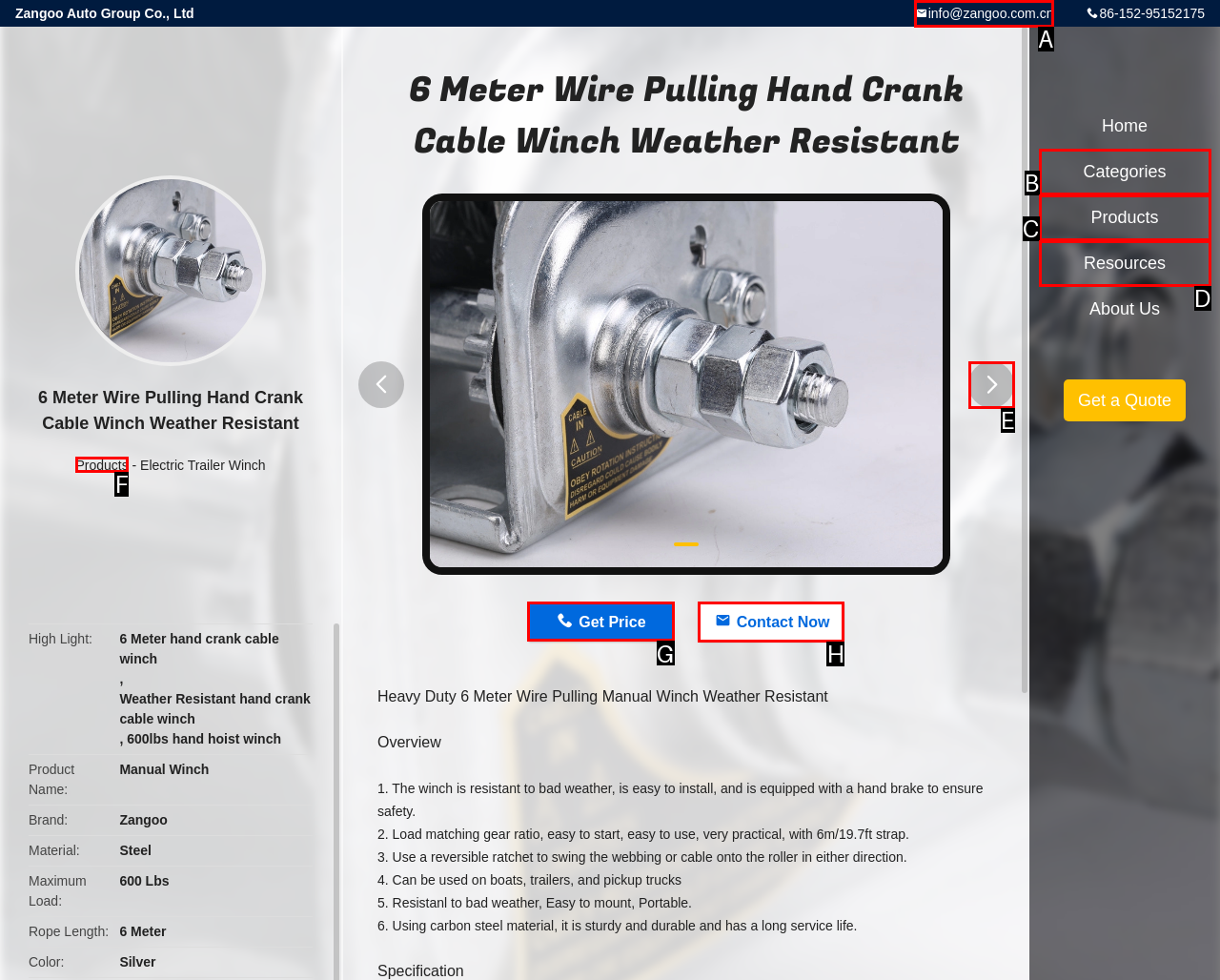Indicate the UI element to click to perform the task: Contact the supplier. Reply with the letter corresponding to the chosen element.

H